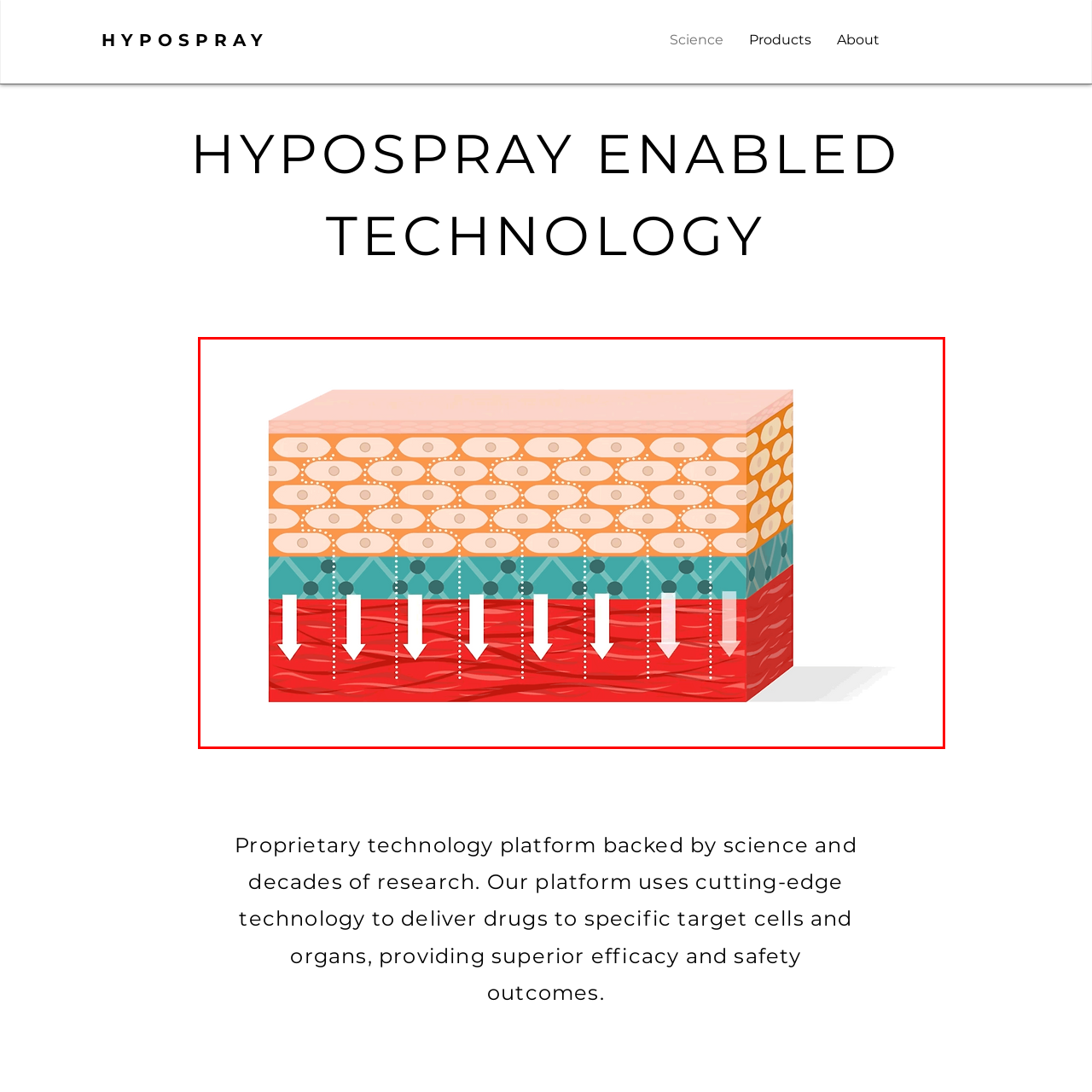Focus on the image surrounded by the red bounding box, please answer the following question using a single word or phrase: What is the purpose of the Hypospray technology?

To enhance efficacy and safety